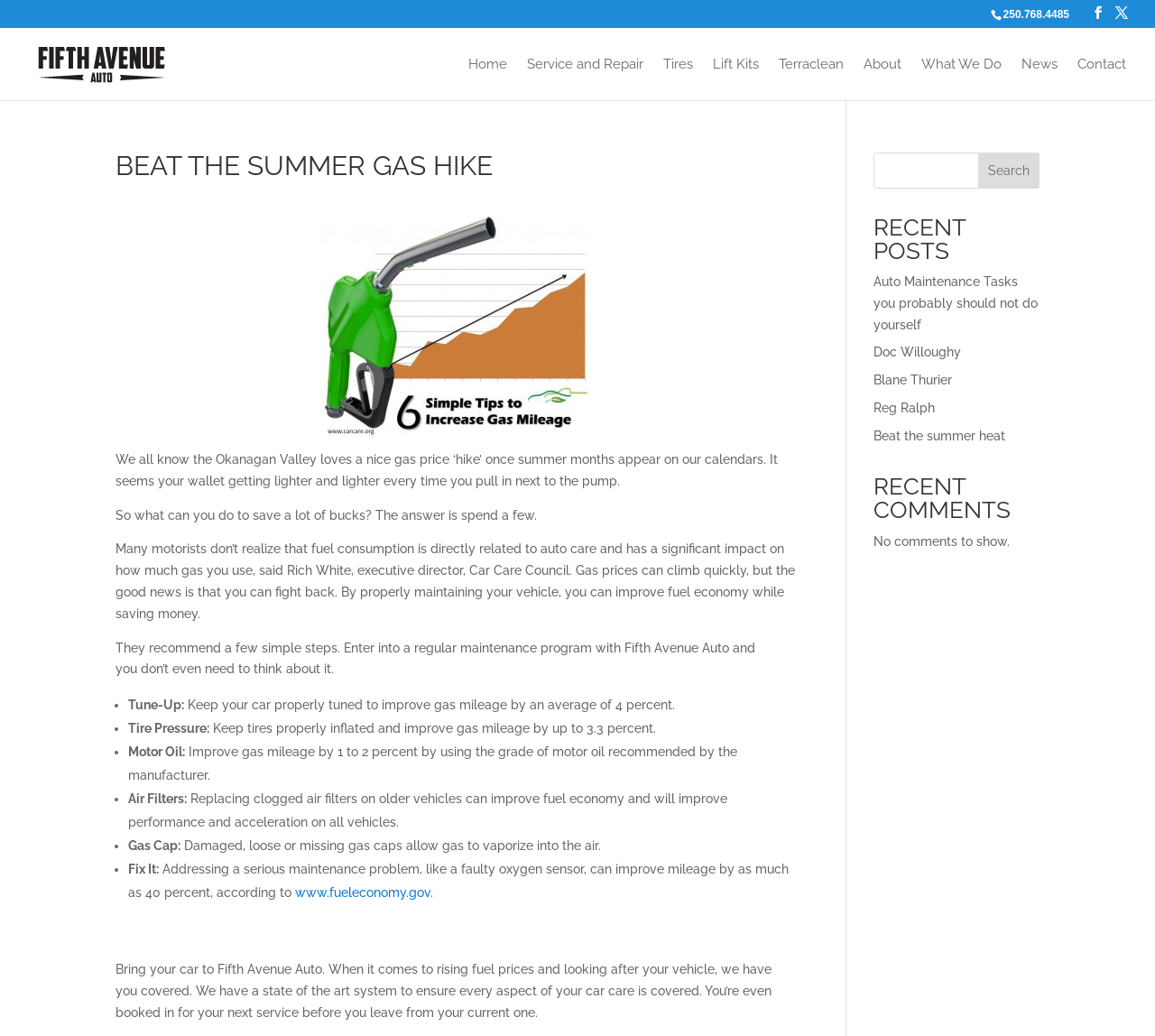What is the recommended action to address a serious maintenance problem?
Relying on the image, give a concise answer in one word or a brief phrase.

Fix It